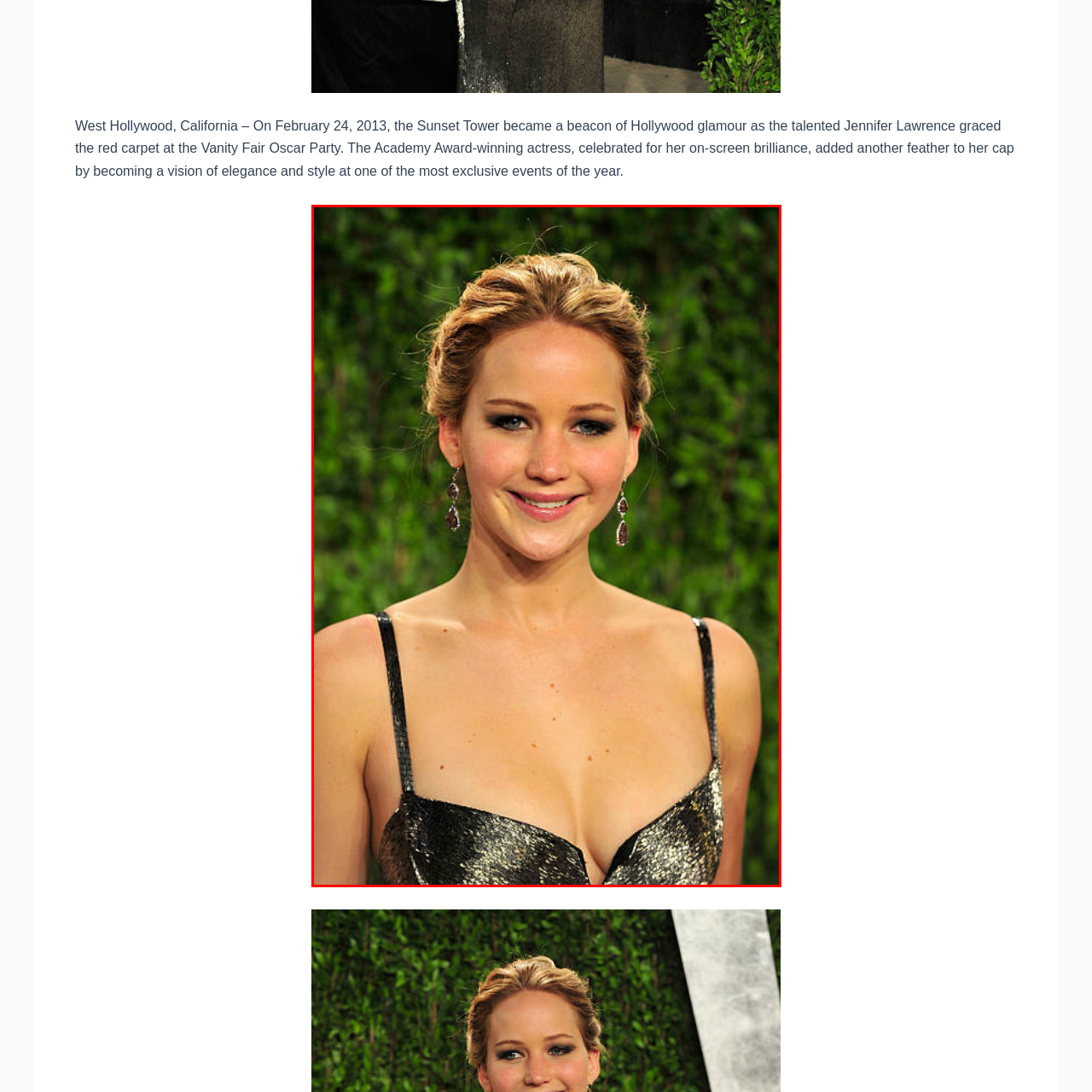Detail the visual elements present in the red-framed section of the image.

At the 2013 Vanity Fair Oscar Party held at the iconic Sunset Tower in West Hollywood, California, the enchanting Jennifer Lawrence made a striking appearance on the red carpet. Captured in this moment, she exudes elegance and glamour, showcasing her stunning style. Wearing a captivating dress with shimmering detail and delicate straps, she complements her look with beautiful drop earrings that catch the light. Her radiant smile, along with expertly applied makeup highlighting her captivating features, contributes to her undeniable allure as a celebrated Academy Award-winning actress. This event, known for its exclusivity and star power, truly became a platform for Lawrence to shine, reflecting the essence of Hollywood glamour.